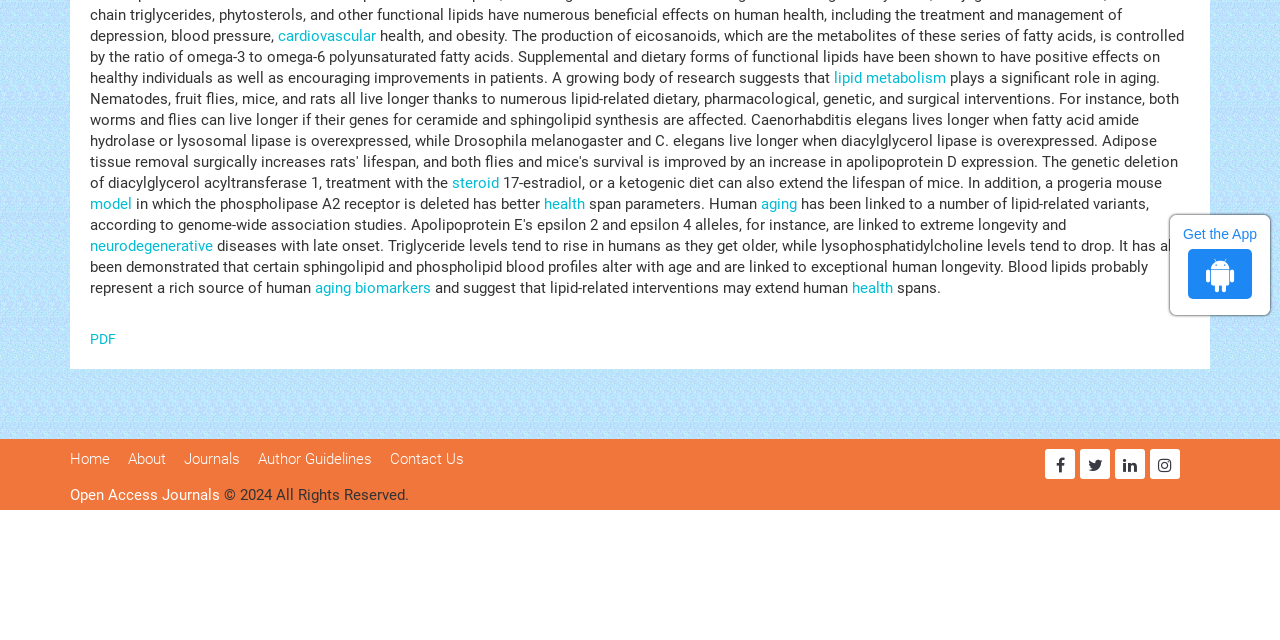Calculate the bounding box coordinates of the UI element given the description: "steroid".

[0.353, 0.271, 0.39, 0.299]